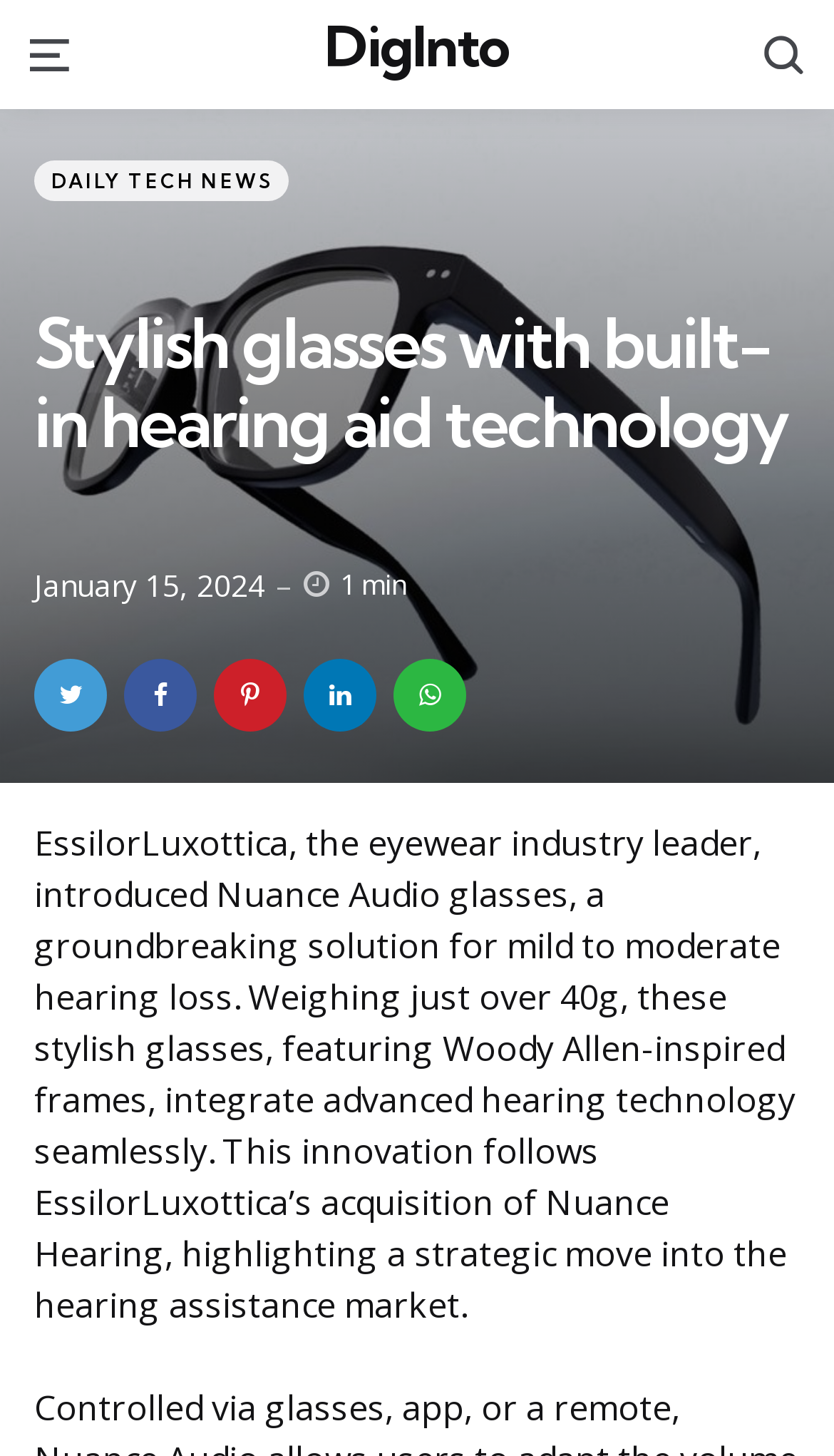Please determine the heading text of this webpage.

Stylish glasses with built-in hearing aid technology